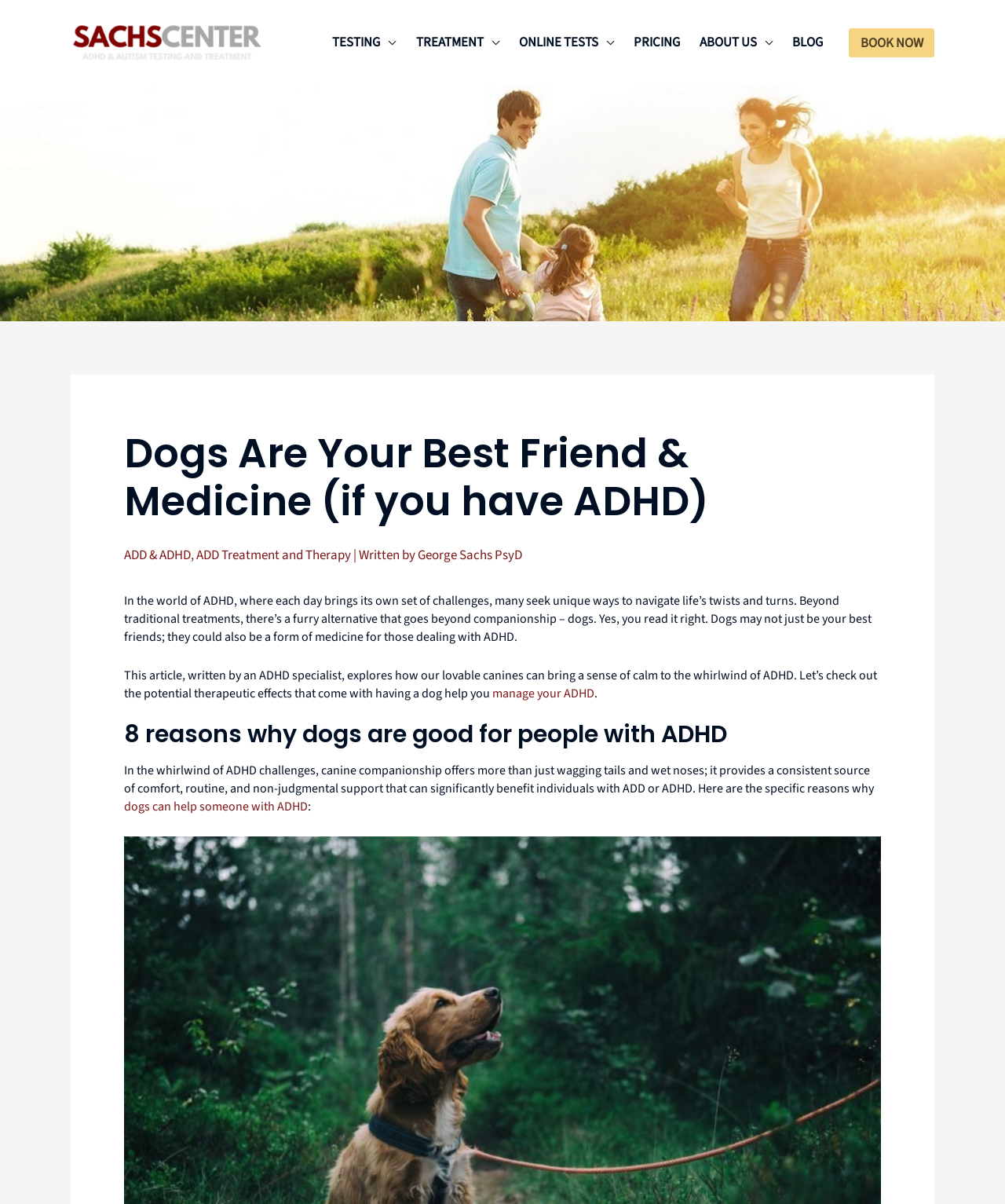Identify the bounding box coordinates of the clickable region to carry out the given instruction: "Book an appointment".

[0.845, 0.023, 0.93, 0.048]